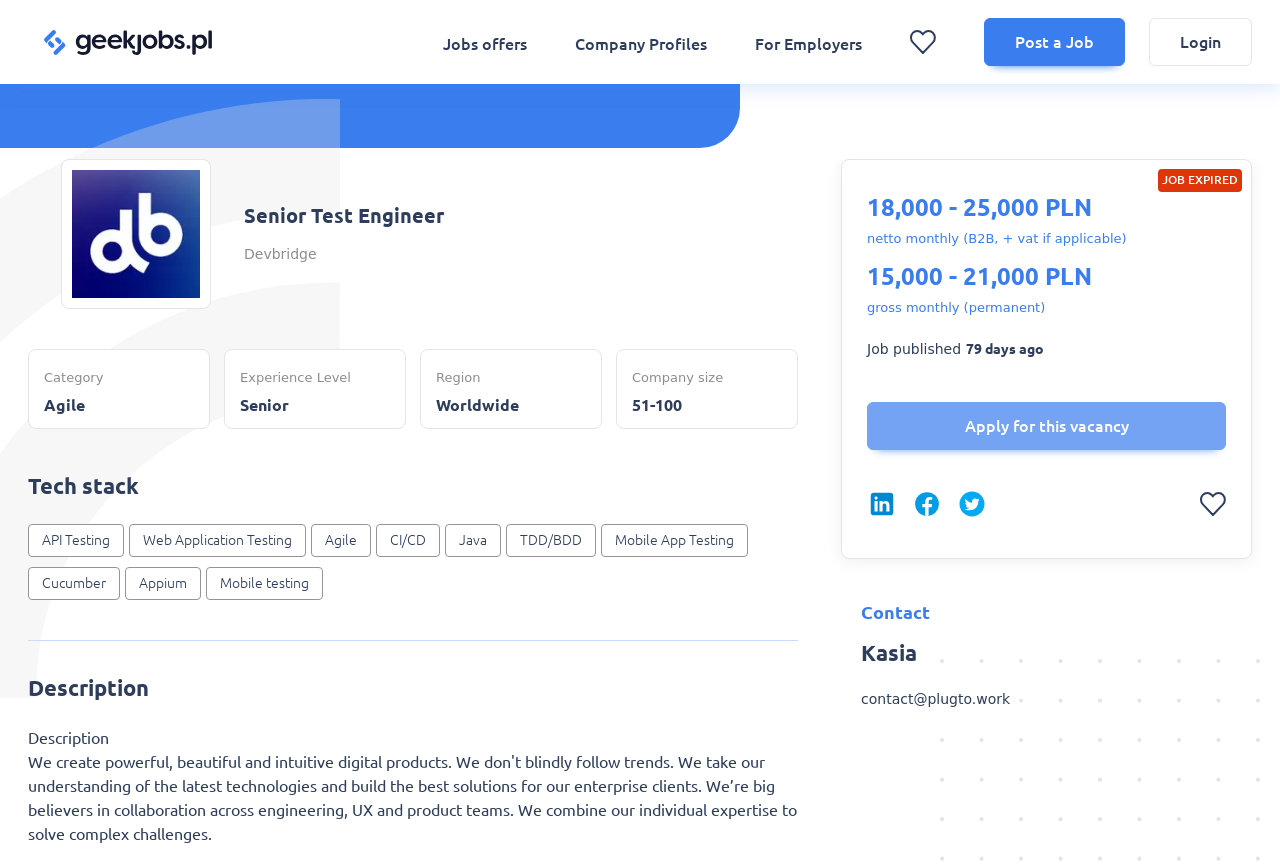Find and extract the text of the primary heading on the webpage.

Senior Test Engineer